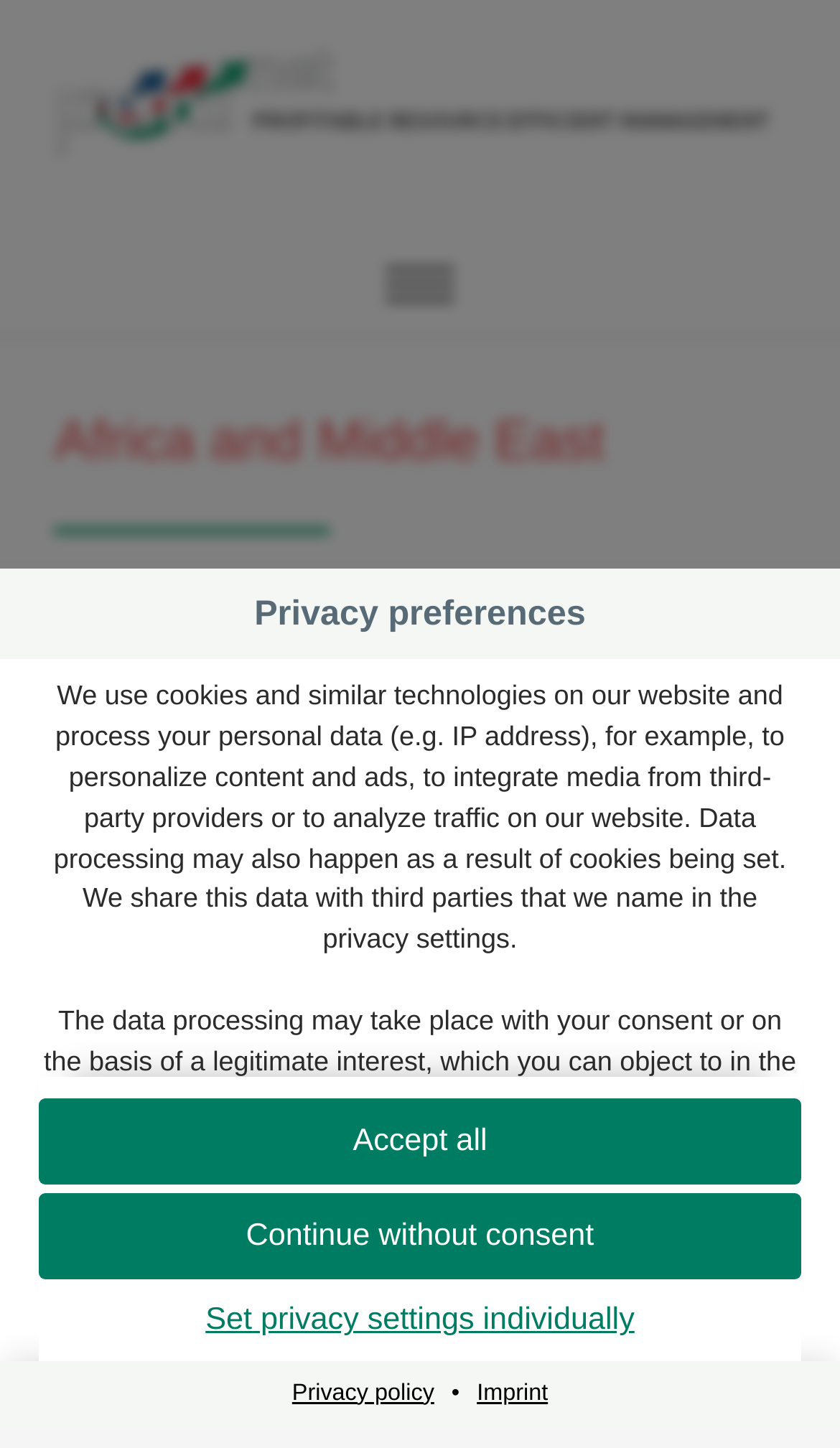Locate the bounding box coordinates of the element's region that should be clicked to carry out the following instruction: "Set privacy settings individually". The coordinates need to be four float numbers between 0 and 1, i.e., [left, top, right, bottom].

[0.046, 0.89, 0.954, 0.928]